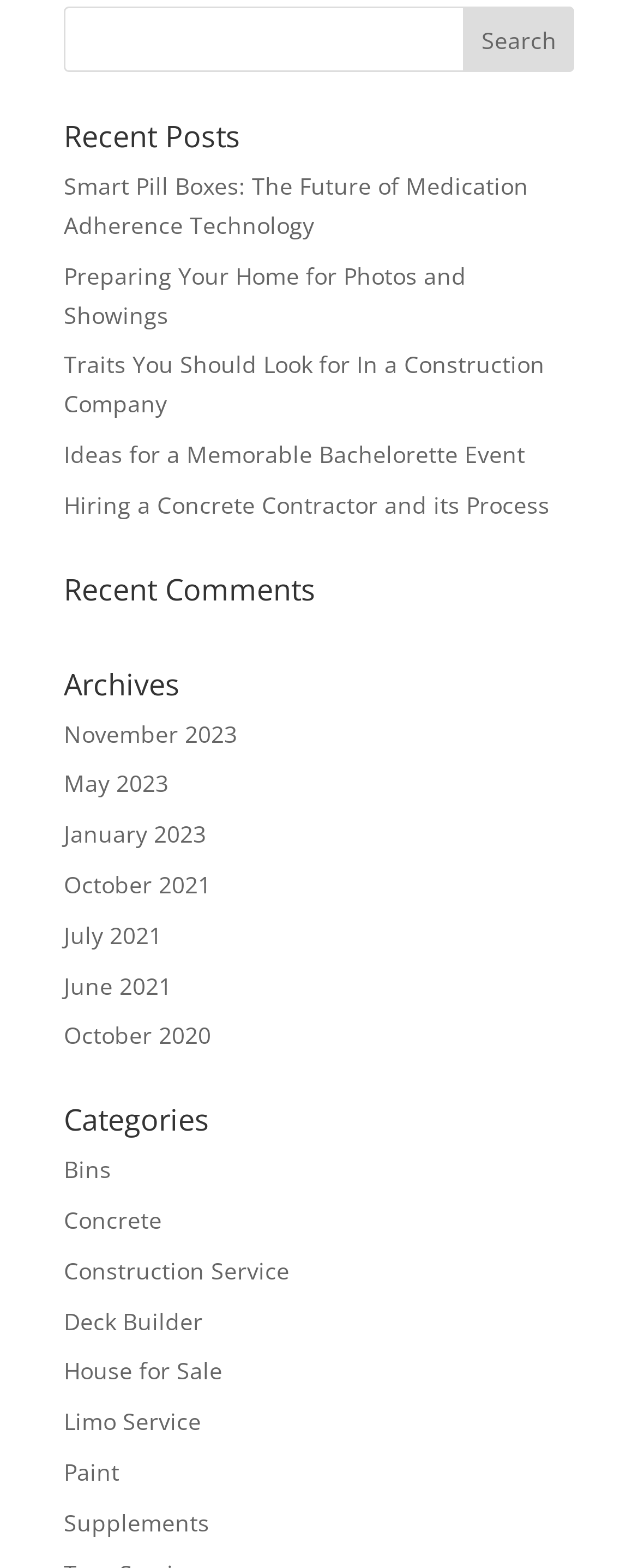Please reply with a single word or brief phrase to the question: 
What is the category of the link 'Supplements'?

Unknown